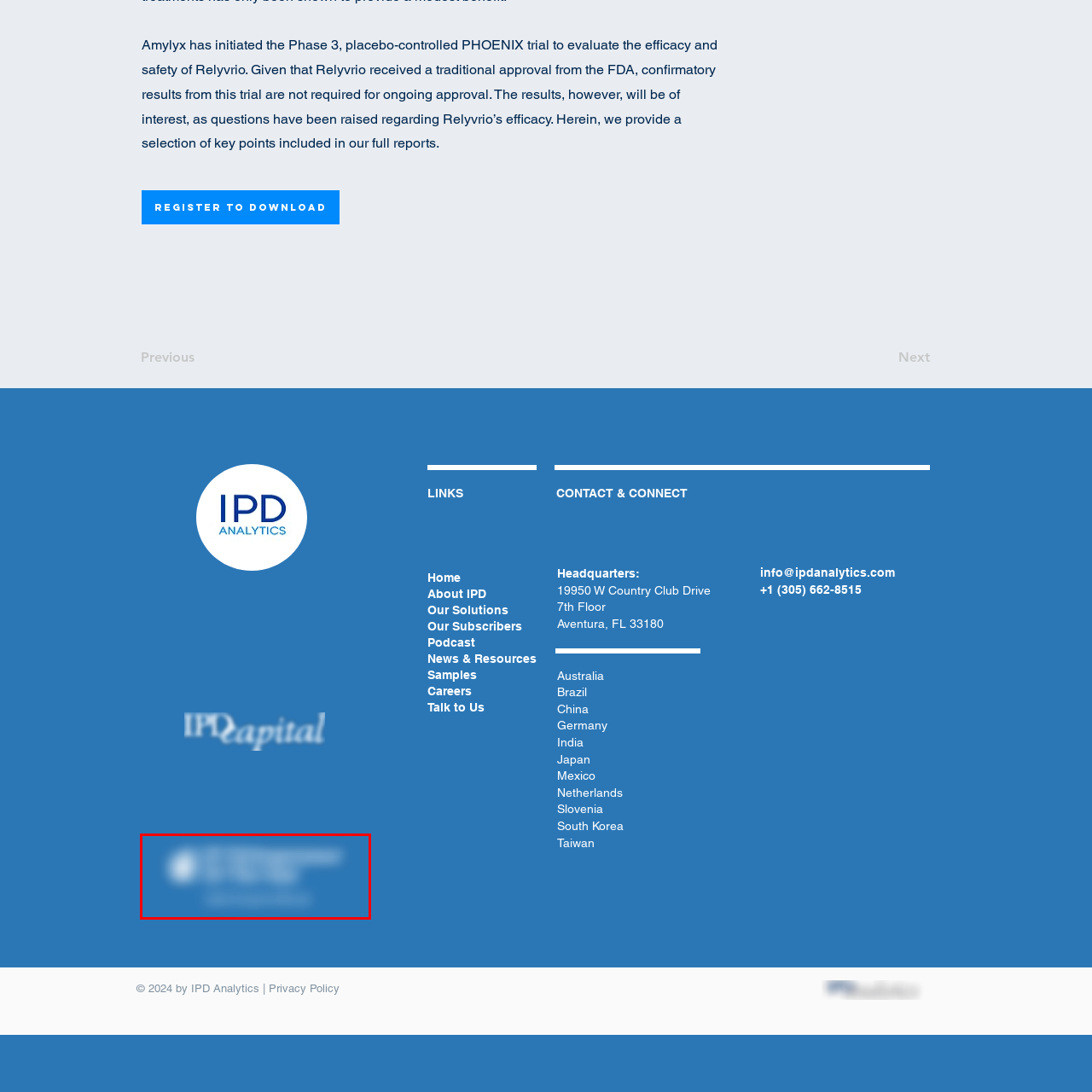Give an in-depth description of the image highlighted with the red boundary.

The image displays the "2020 EOY Regional Award Winner Logo," set against a vibrant blue background. The design is sleek and professional, showcasing the recognition received in 2020, signifying a noteworthy achievement in the respective field. This logo likely represents a significant accolade, emphasizing excellence and industry leadership. The clarity of the logo conveys trust and credibility, aligning with the high standards associated with award-winning organizations.